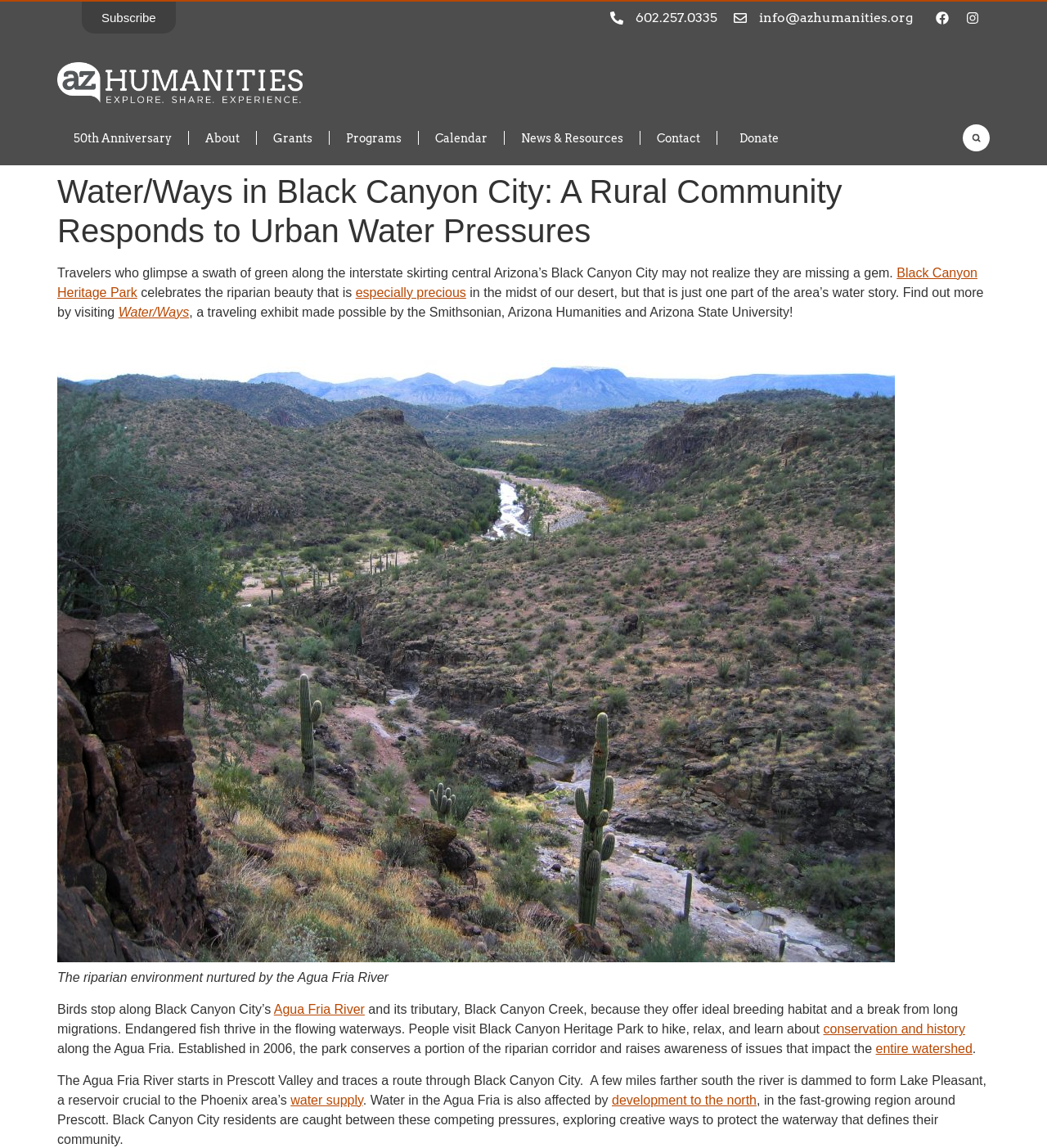Identify the bounding box of the UI element that matches this description: "50th Anniversary".

[0.055, 0.104, 0.18, 0.136]